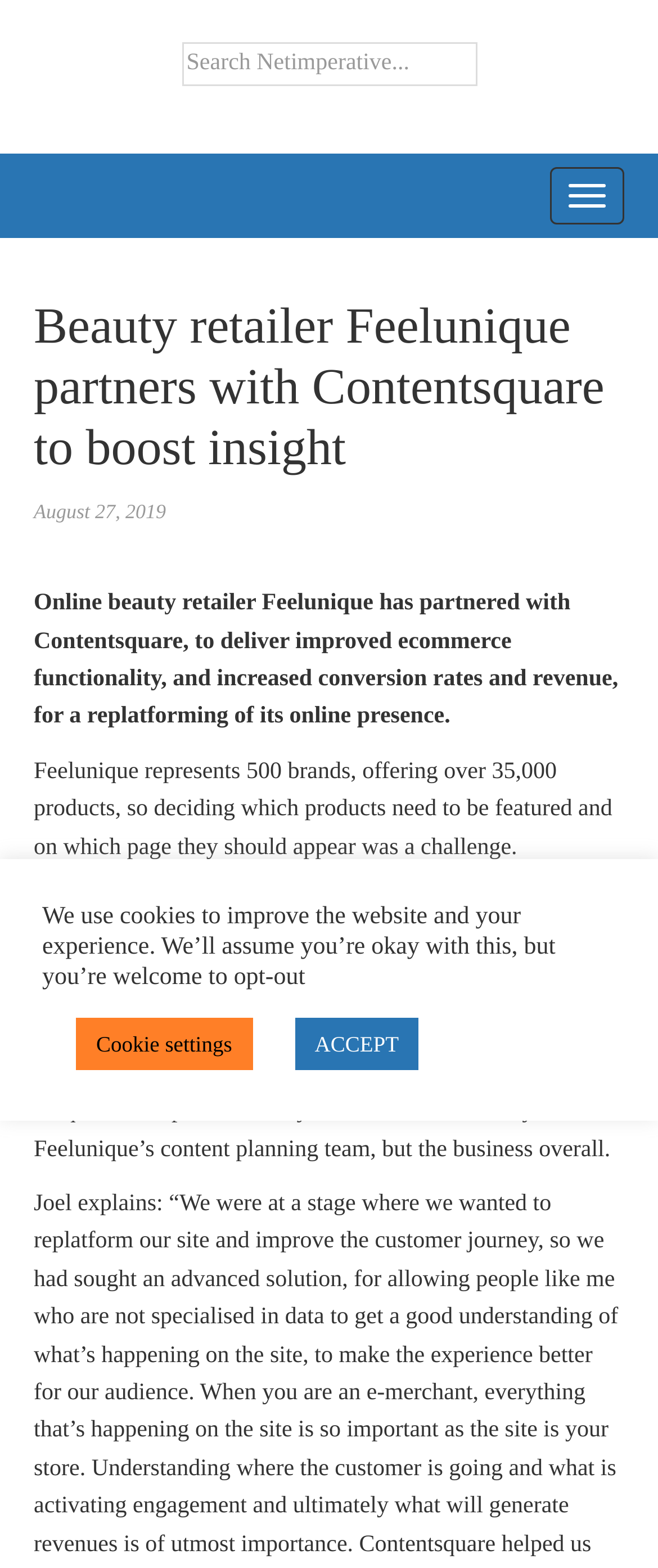What is the purpose of Contentsquare for Feelunique?
Respond with a short answer, either a single word or a phrase, based on the image.

To deliver improved ecommerce functionality